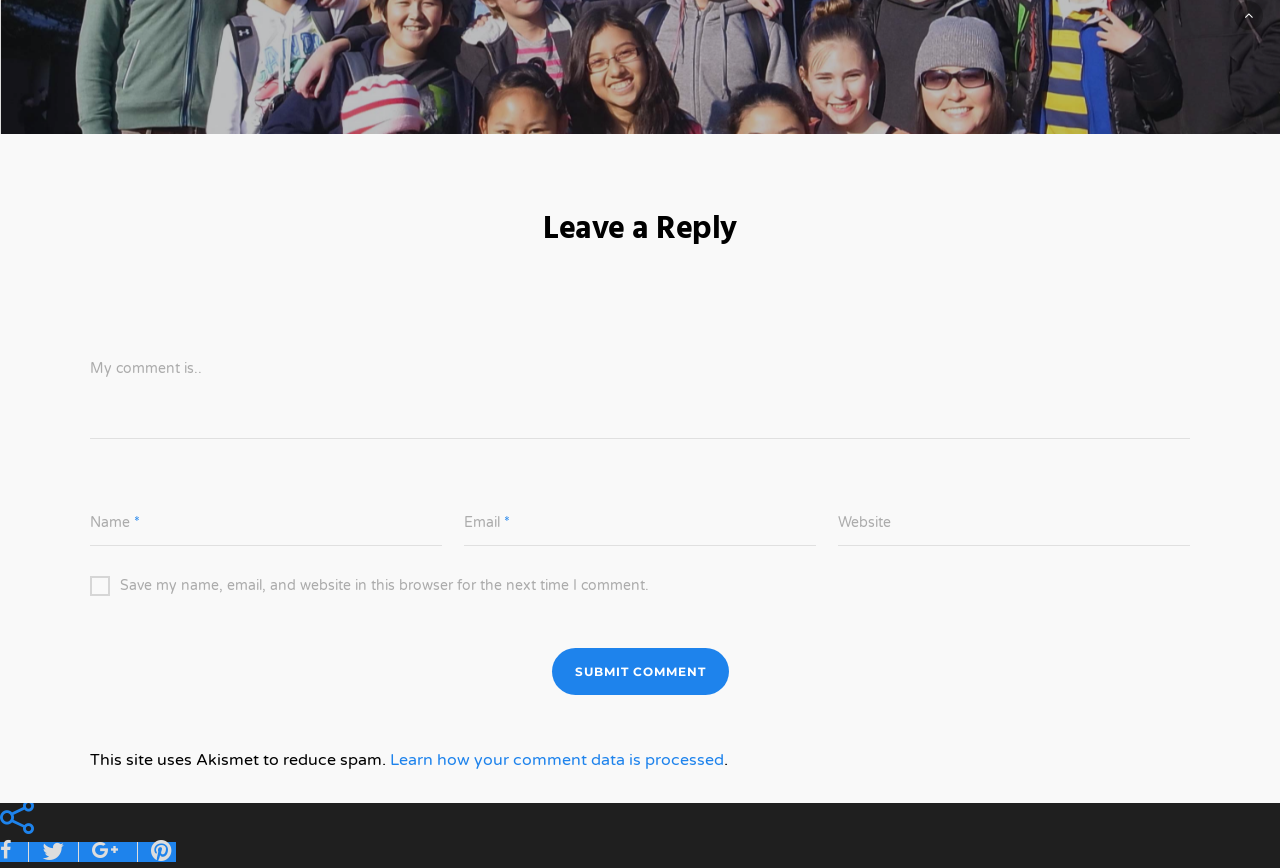What is the purpose of the textbox with the label 'My comment is..'?
Carefully analyze the image and provide a detailed answer to the question.

The textbox with the label 'My comment is..' is required and is placed under the heading 'Leave a Reply', indicating that it is used to input the content of the comment.